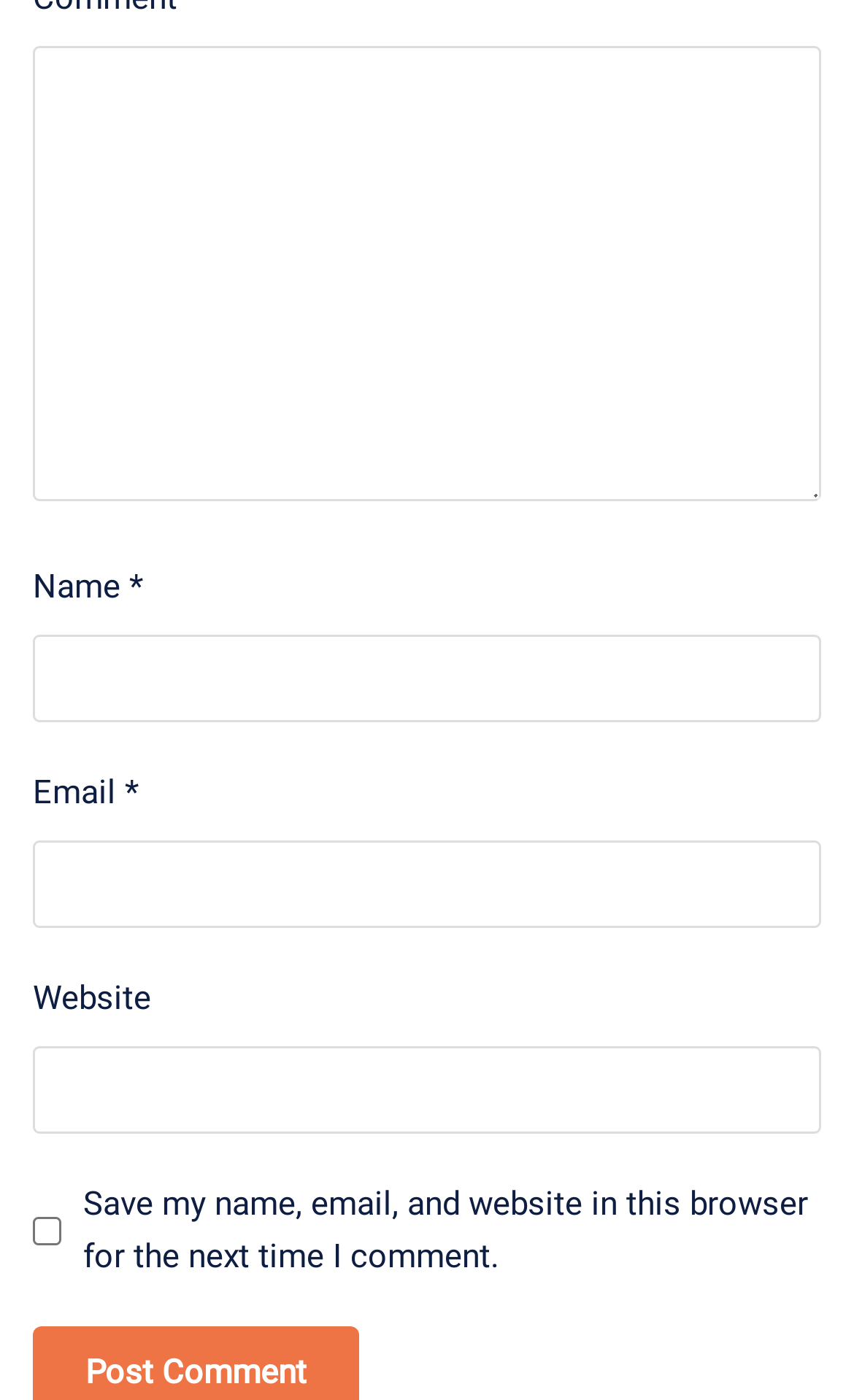How many textboxes are there?
Answer with a single word or short phrase according to what you see in the image.

4